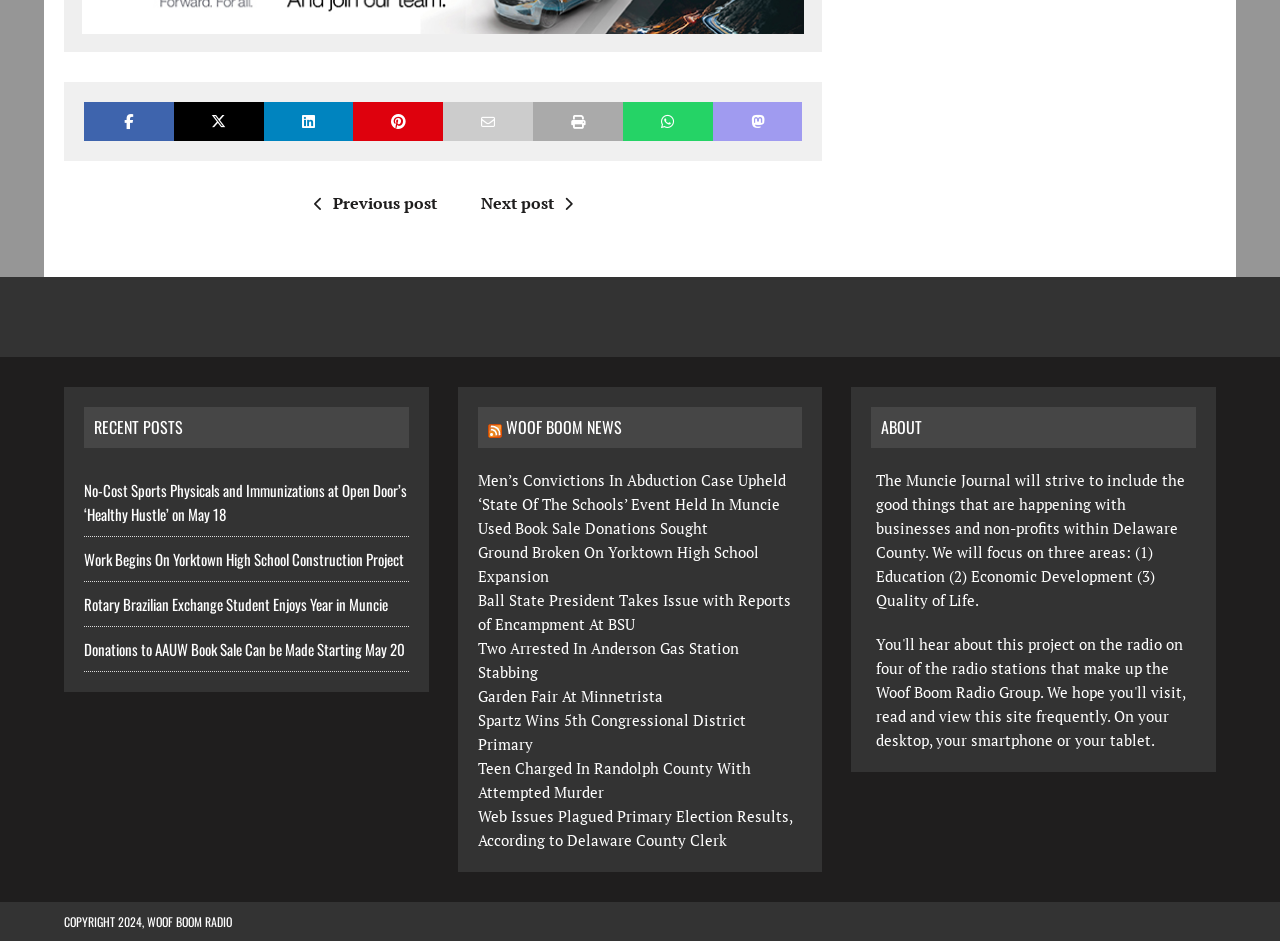Examine the screenshot and answer the question in as much detail as possible: What is the topic of the article 'Men’s Convictions In Abduction Case Upheld'?

I found the answer by reading the title of the article 'Men’s Convictions In Abduction Case Upheld', which suggests that the topic of the article is an abduction case.